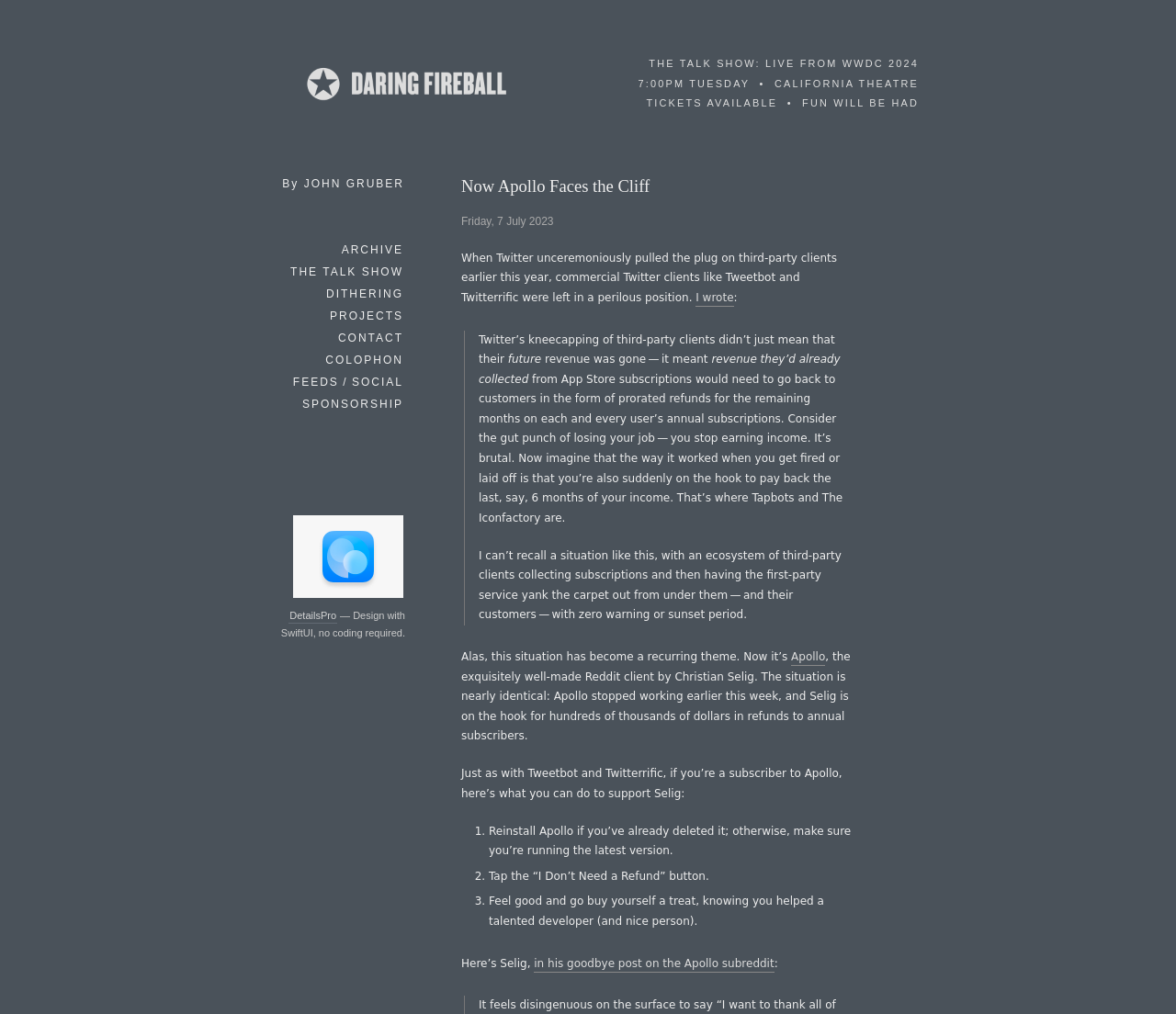Determine the bounding box coordinates of the clickable element to complete this instruction: "Visit Daring Fireball". Provide the coordinates in the format of four float numbers between 0 and 1, [left, top, right, bottom].

[0.251, 0.096, 0.438, 0.113]